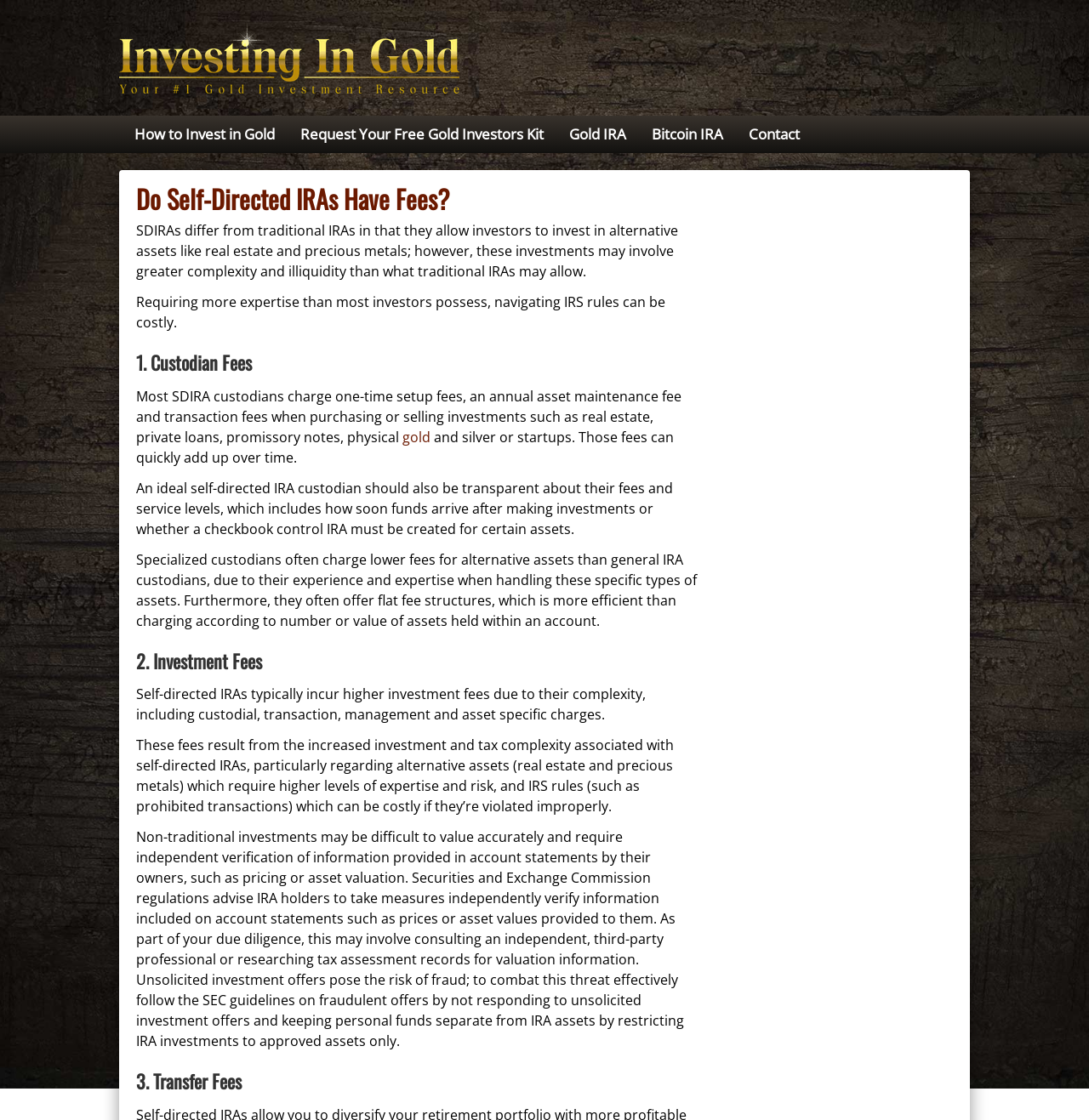Give the bounding box coordinates for the element described as: "Témoignages client".

None